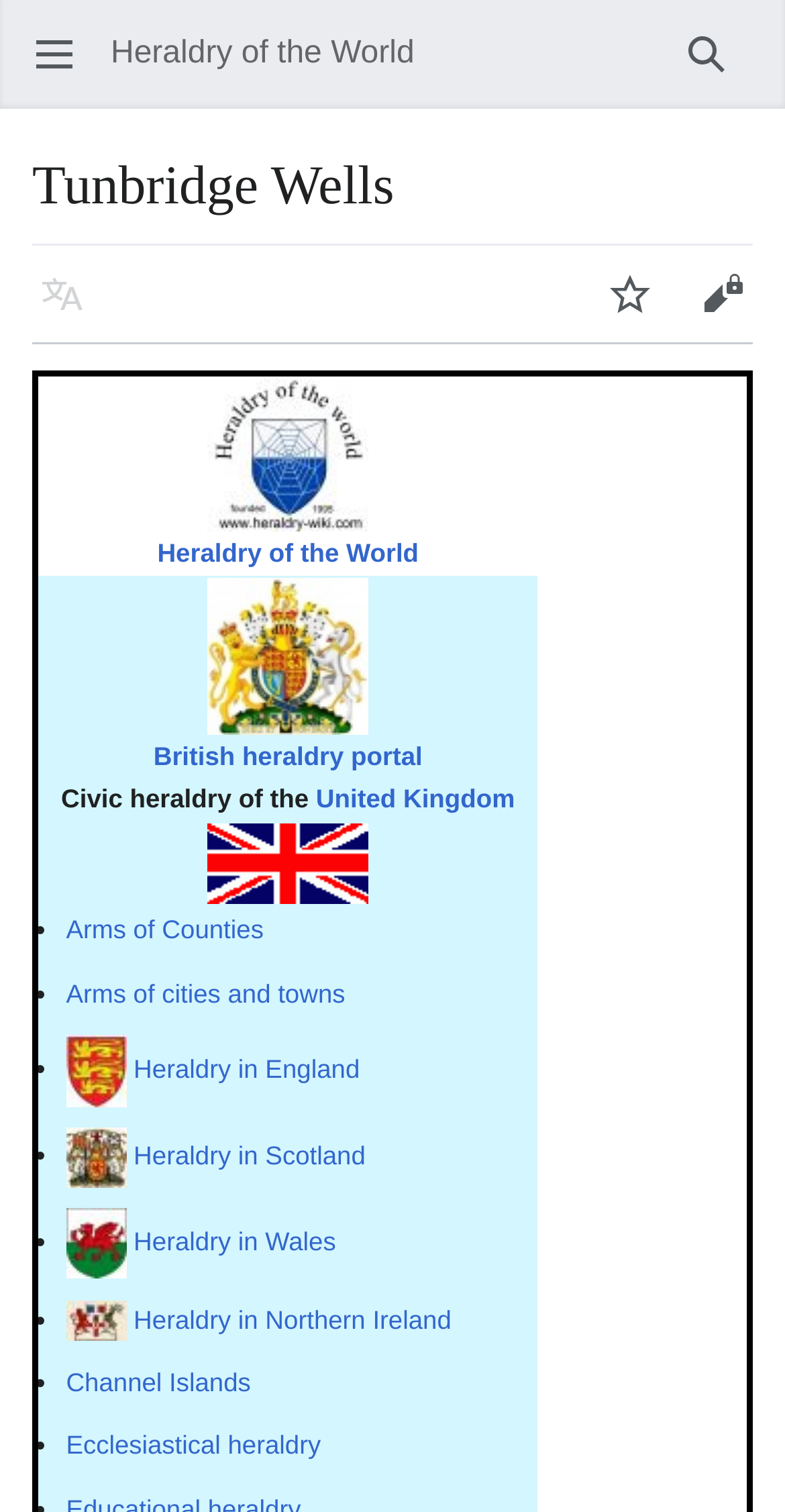Give a one-word or one-phrase response to the question:
What is the name of the country whose heraldry is mentioned last?

Northern Ireland